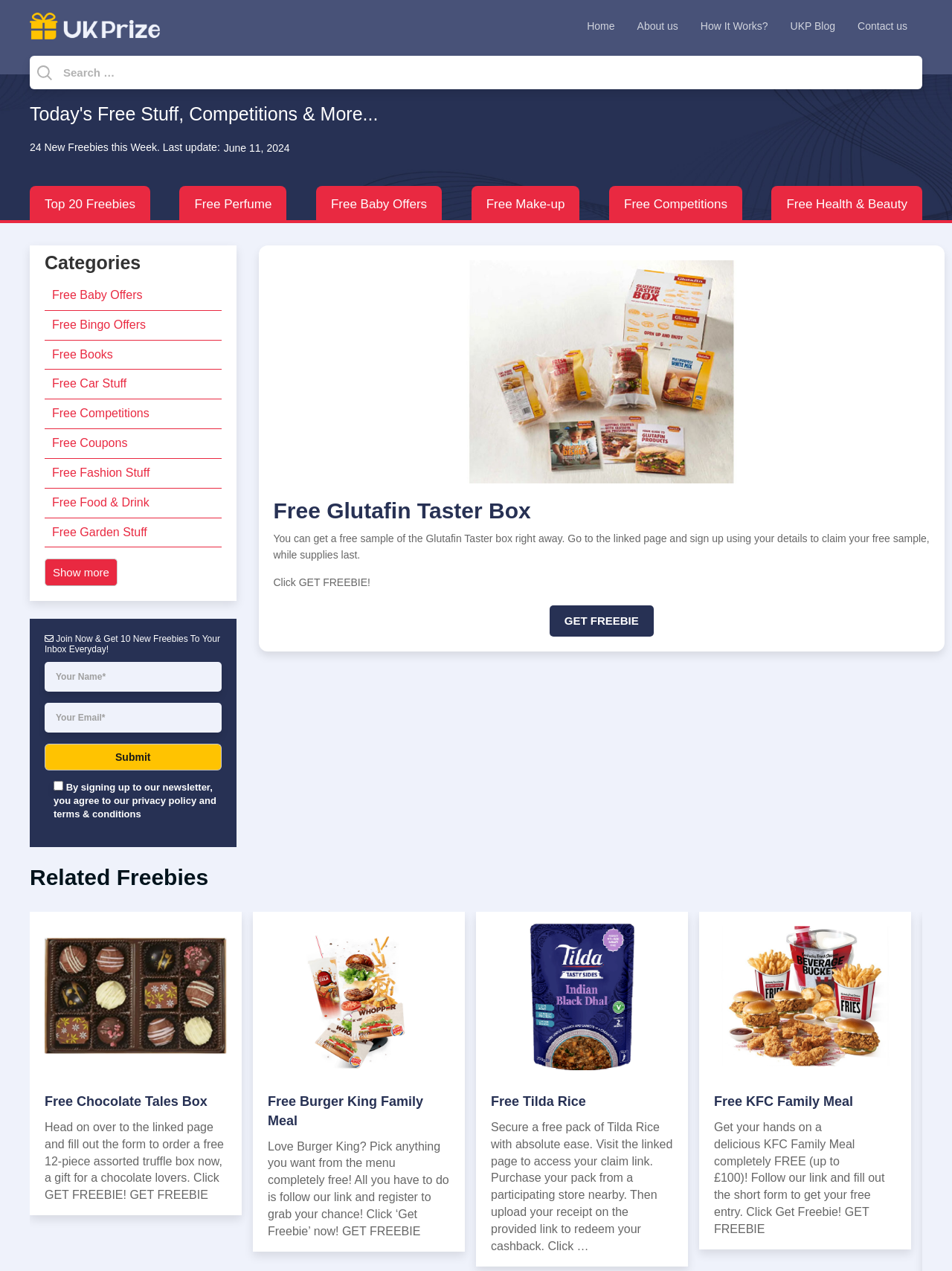Provide the bounding box coordinates of the section that needs to be clicked to accomplish the following instruction: "Get a free Glutafin Taster Box."

[0.577, 0.477, 0.687, 0.501]